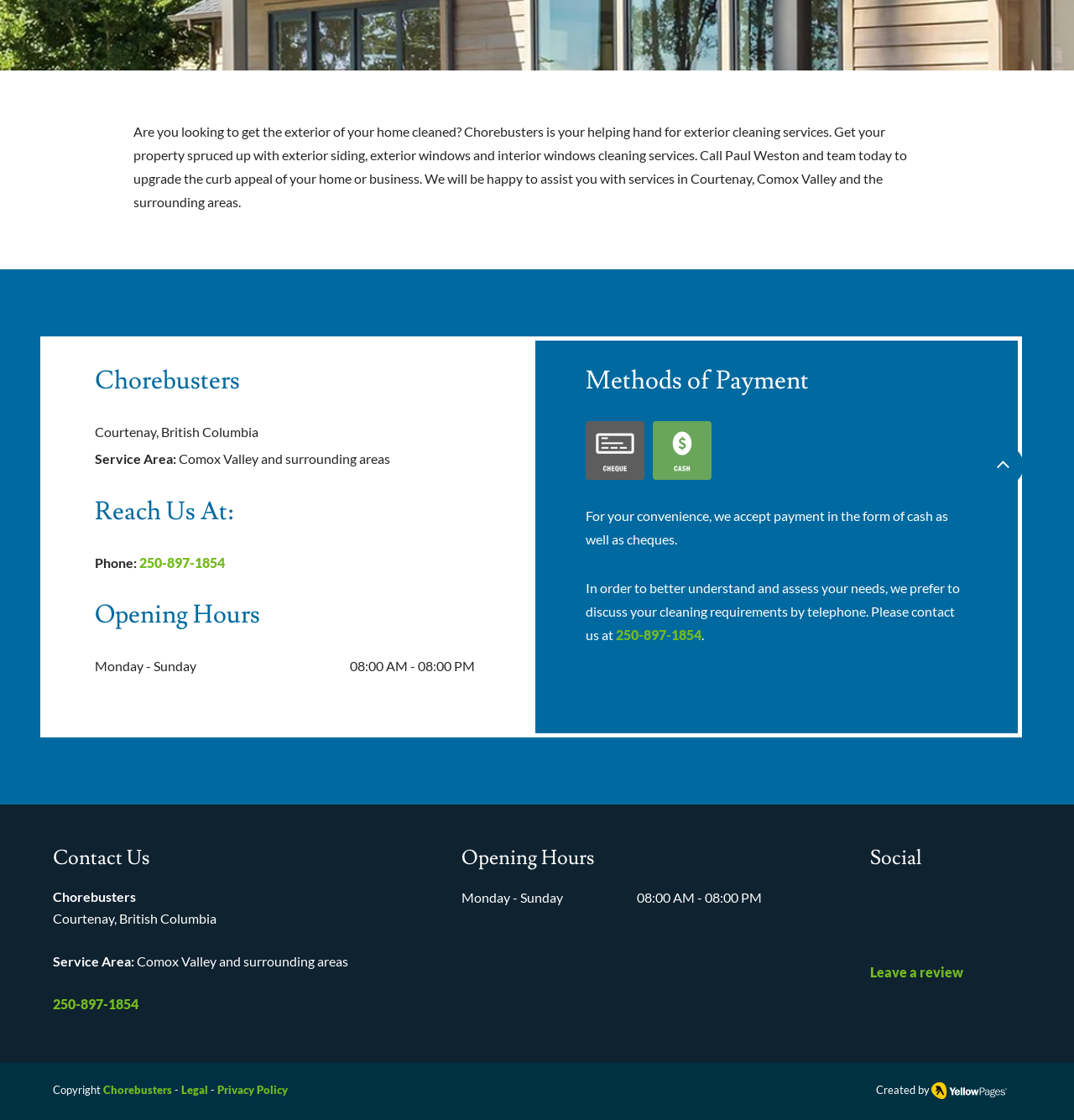Please specify the bounding box coordinates in the format (top-left x, top-left y, bottom-right x, bottom-right y), with values ranging from 0 to 1. Identify the bounding box for the UI component described as follows: Leave a review

[0.81, 0.866, 0.897, 0.874]